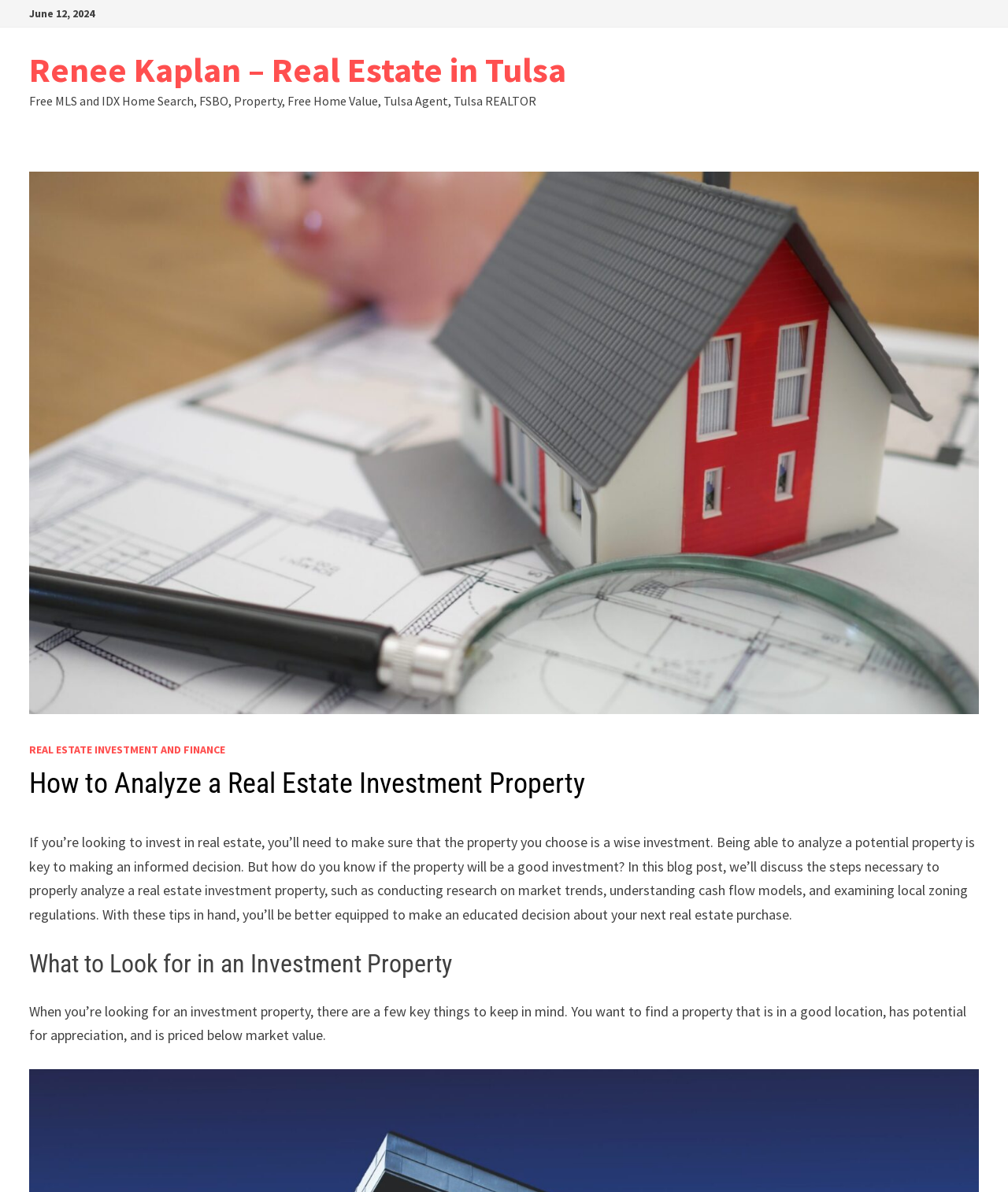Summarize the webpage with intricate details.

The webpage is about analyzing a real estate investment property, with the main title "How to Analyze a Real Estate Investment Property" prominently displayed. At the top left of the page, there is a date "June 12, 2024" and a link to "Renee Kaplan – Real Estate in Tulsa" next to it. Below the date, there is a descriptive text about the services offered by Renee Kaplan, including free MLS and IDX home search, FSBO, property, and free home value.

On the left side of the page, there is a link to "REAL ESTATE INVESTMENT AND FINANCE" above a header section that contains the main title. The main content of the page is divided into two sections. The first section provides an introduction to analyzing a real estate investment property, explaining the importance of making an informed decision and the steps necessary to properly analyze a property, including researching market trends, understanding cash flow models, and examining local zoning regulations.

Below the introduction, there is a subheading "What to Look for in an Investment Property" followed by a paragraph that outlines the key factors to consider when looking for an investment property, such as location, potential for appreciation, and pricing below market value. Overall, the webpage provides guidance and tips for individuals looking to invest in real estate.